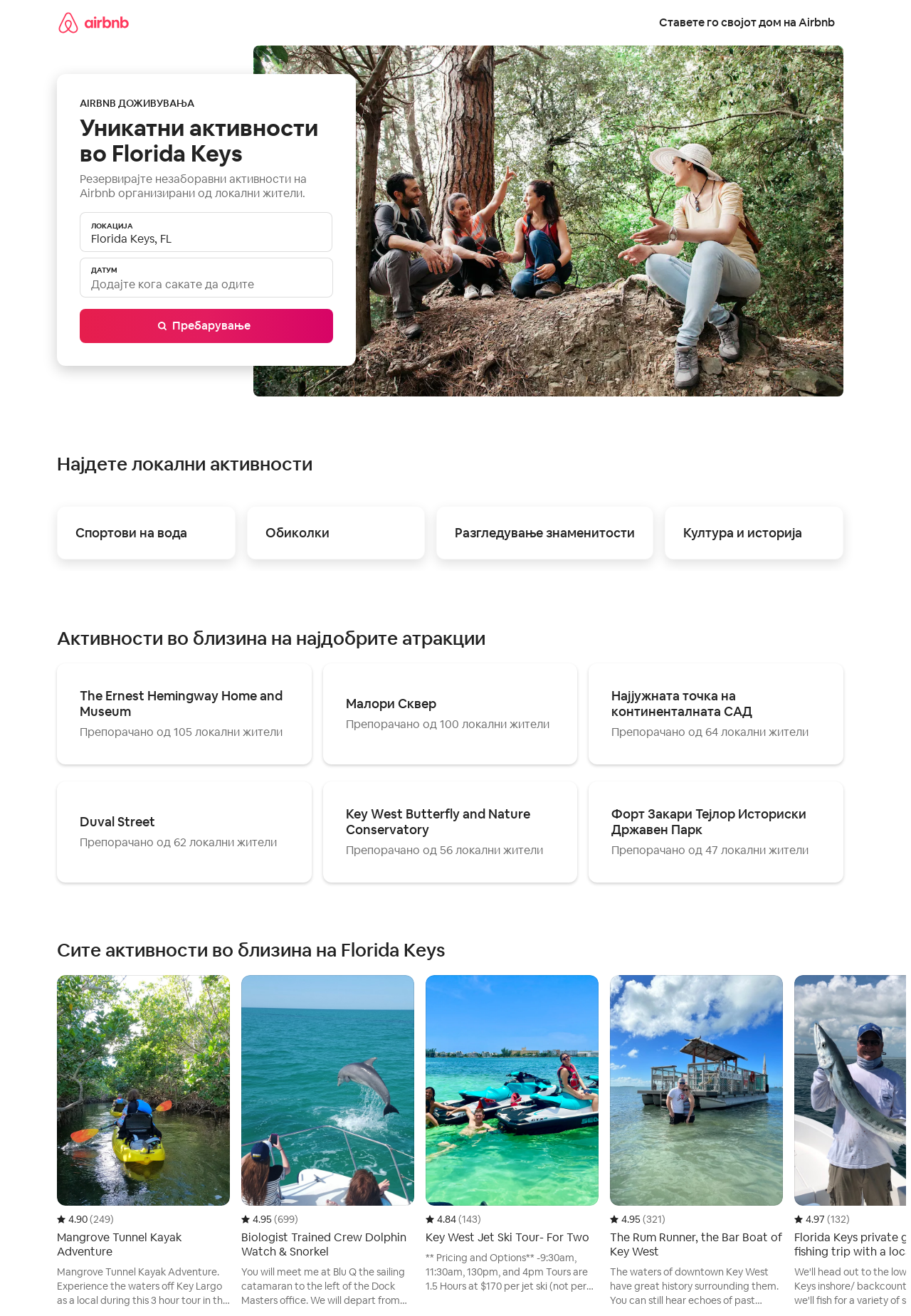Please answer the following question using a single word or phrase: 
What is the website's main category?

Activities